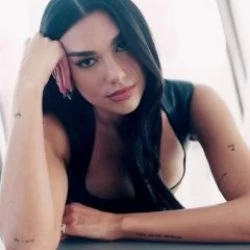Reply to the question with a brief word or phrase: What is the likely reason for the woman's involvement in the event?

she is a nominee